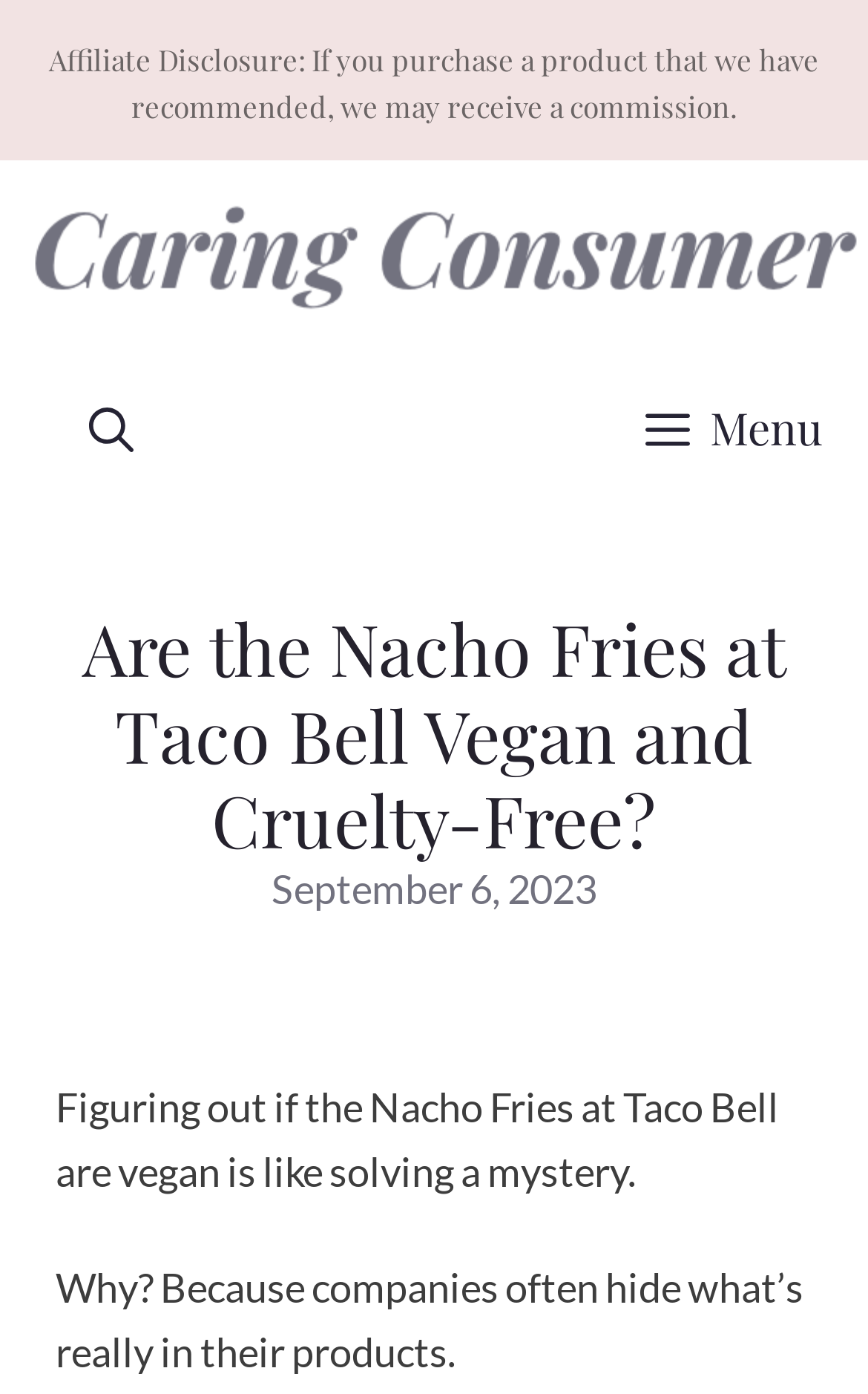Using the description "title="Caring Consumer"", locate and provide the bounding box of the UI element.

[0.026, 0.116, 1.0, 0.244]